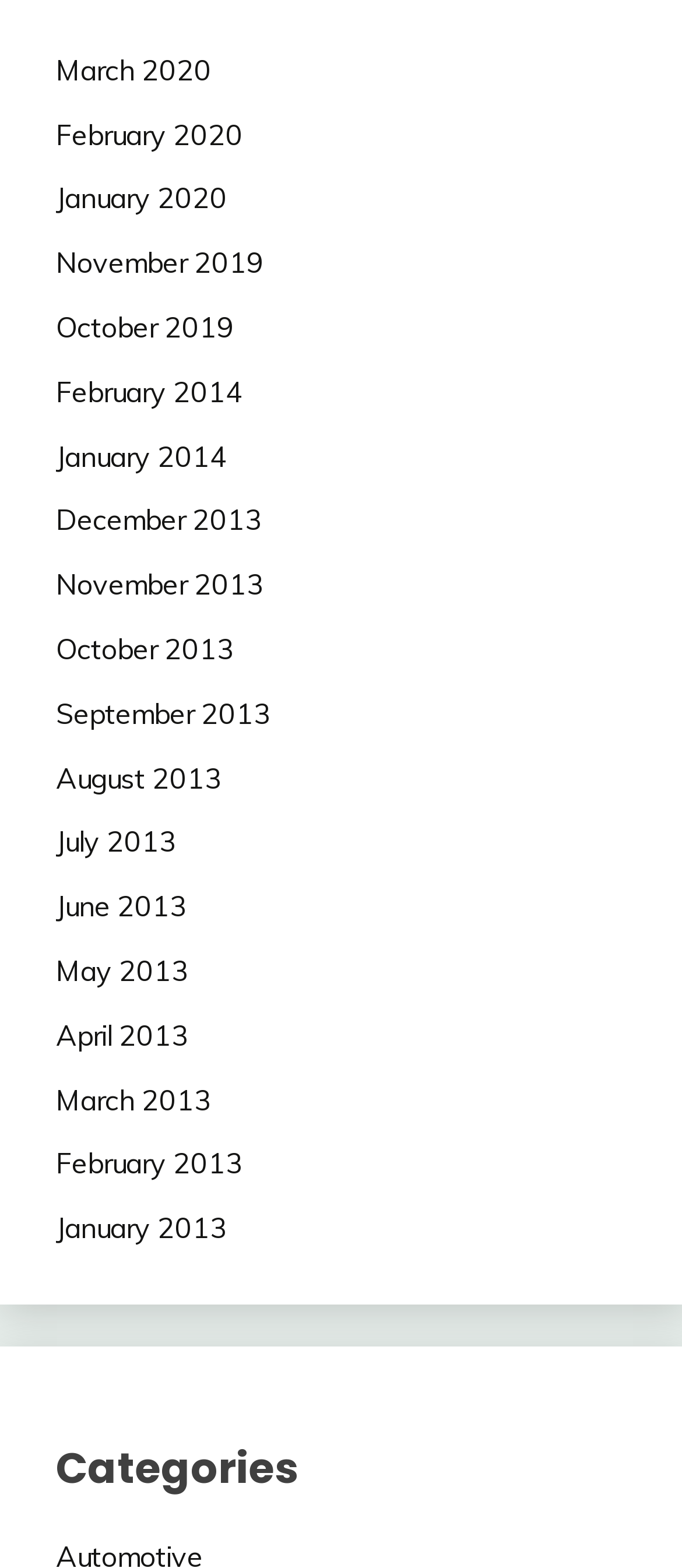Respond to the question below with a concise word or phrase:
How many months are listed?

17